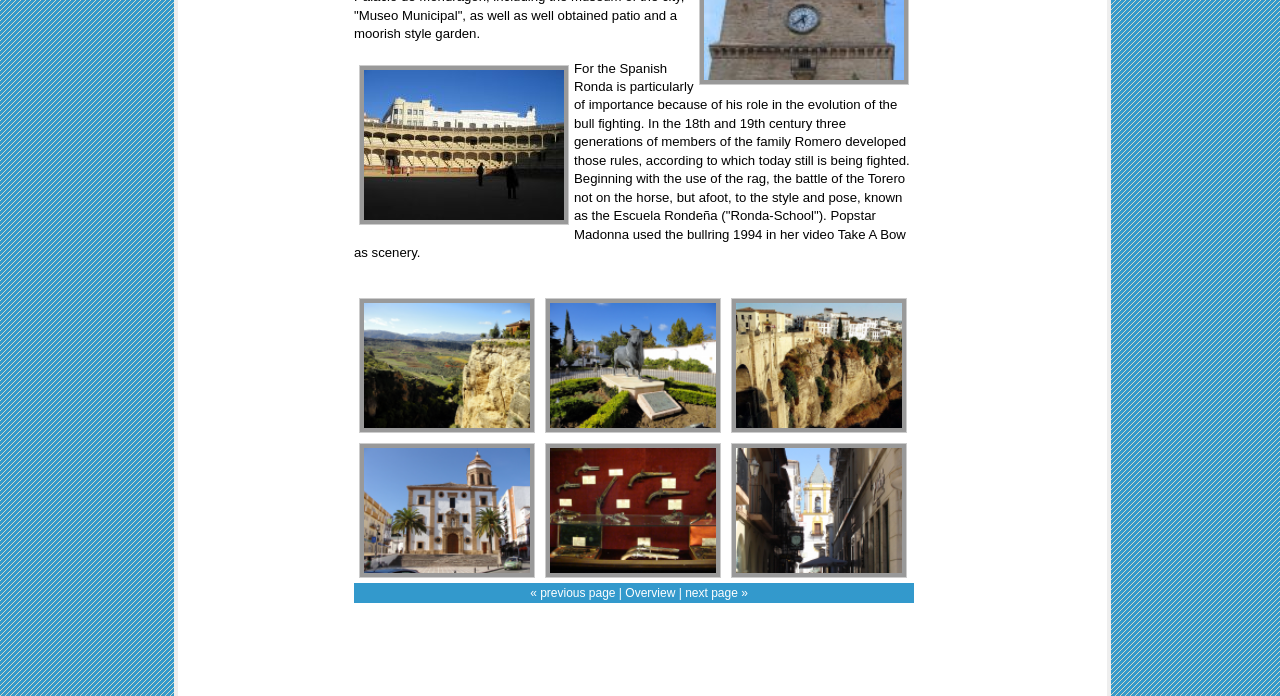Find the bounding box of the web element that fits this description: "« previous page".

[0.414, 0.841, 0.481, 0.861]